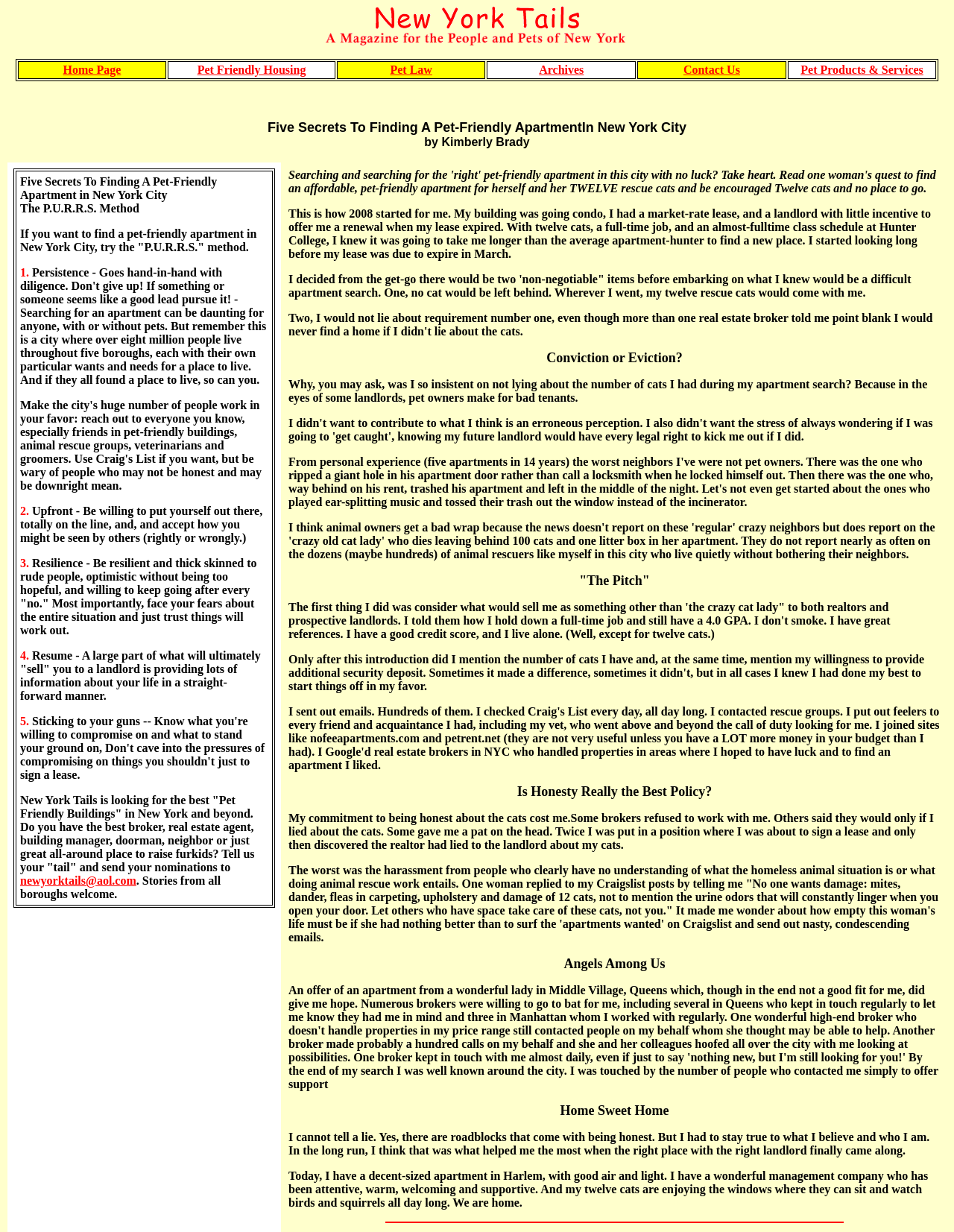Describe the webpage meticulously, covering all significant aspects.

The webpage is about finding pet-friendly apartments in New York City. At the top, there are two images: "New York Tails" and "A Magazine for the People and Pets of NYC". Below these images, there is a table with a row of six grid cells, each containing a link to a different section of the website: "Home Page", "Pet Friendly Housing", "Pet Law", "Archives", "Contact Us", and "Pet Products & Services".

To the right of the table, there is a static text element with the title "Five Secrets To Finding A Pet-Friendly Apartment In New York City" followed by the author's name, "by Kimberly Brady". Below this, there is a layout table with a single row and a single cell containing a long article about finding pet-friendly apartments in New York City. The article is divided into five sections, each describing a step in the "P.U.R.R.S." method: Persistence, Upfront, Resilience, Resume, and Sticking to your guns. The article also includes a call to action, asking readers to nominate their favorite pet-friendly buildings in New York City and beyond.

At the very bottom of the page, there is a horizontal separator line.